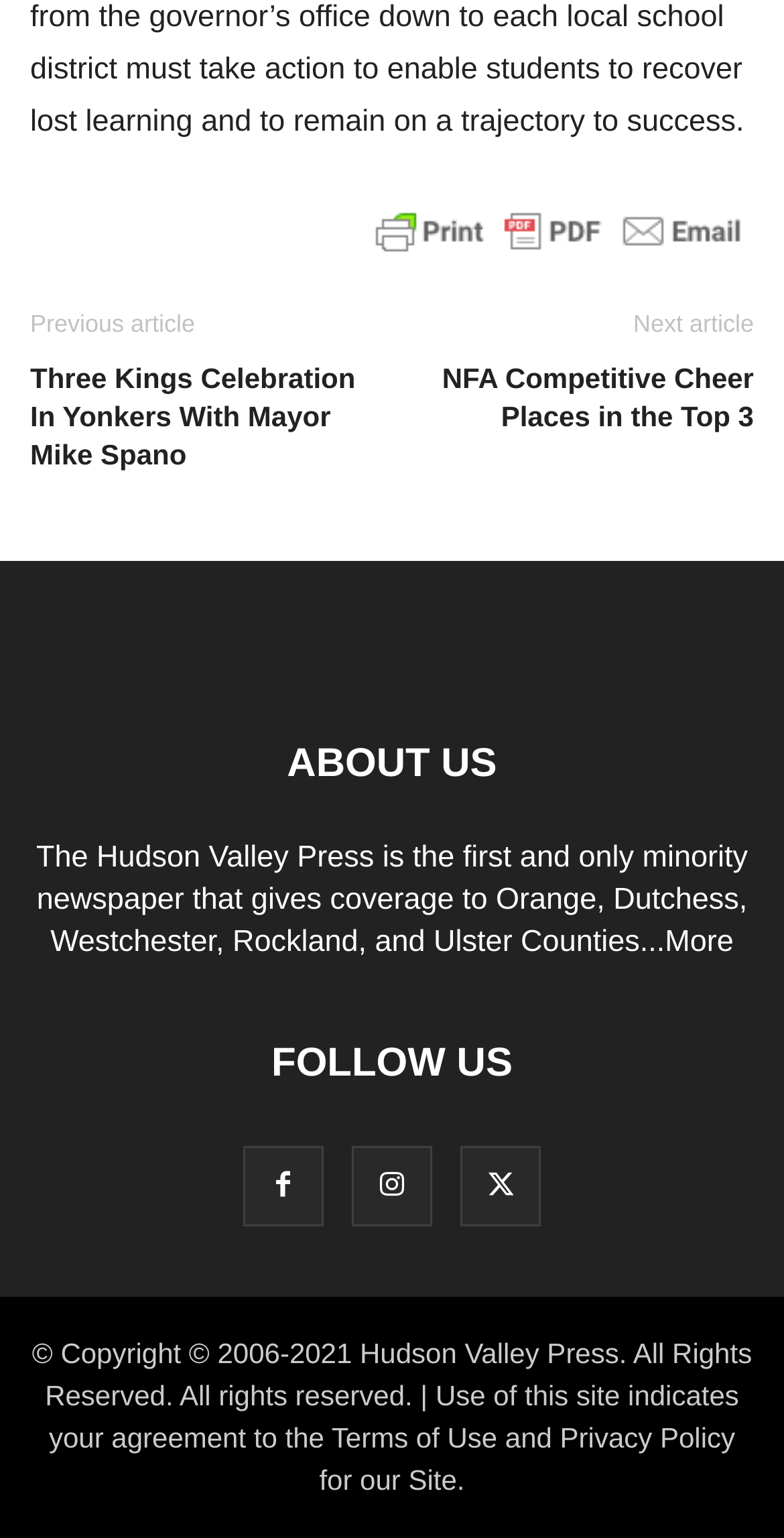Locate the bounding box coordinates of the clickable region to complete the following instruction: "Read 'ABOUT US'."

[0.366, 0.482, 0.634, 0.511]